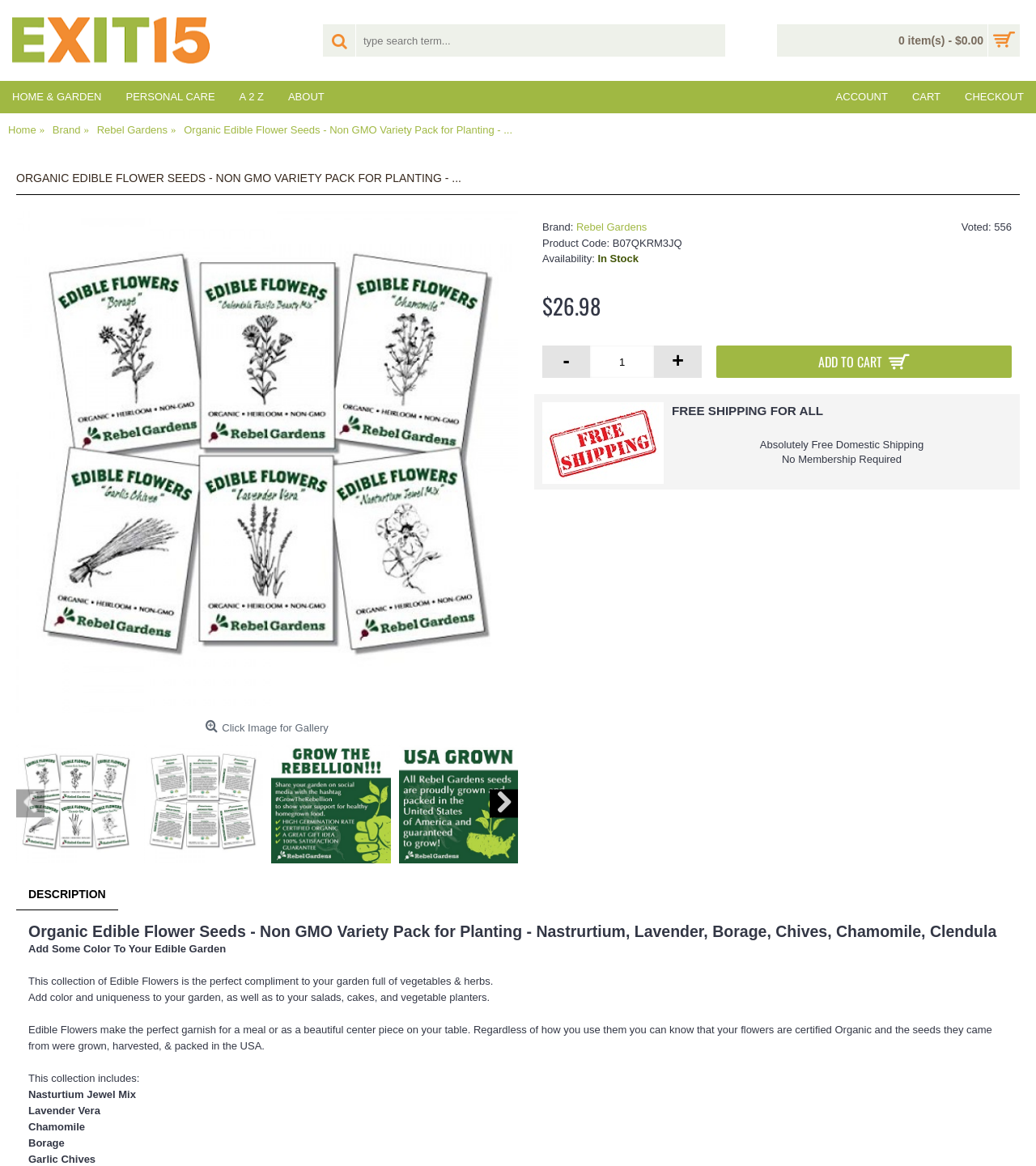Locate the bounding box coordinates of the clickable area to execute the instruction: "go to home page". Provide the coordinates as four float numbers between 0 and 1, represented as [left, top, right, bottom].

[0.008, 0.098, 0.035, 0.125]